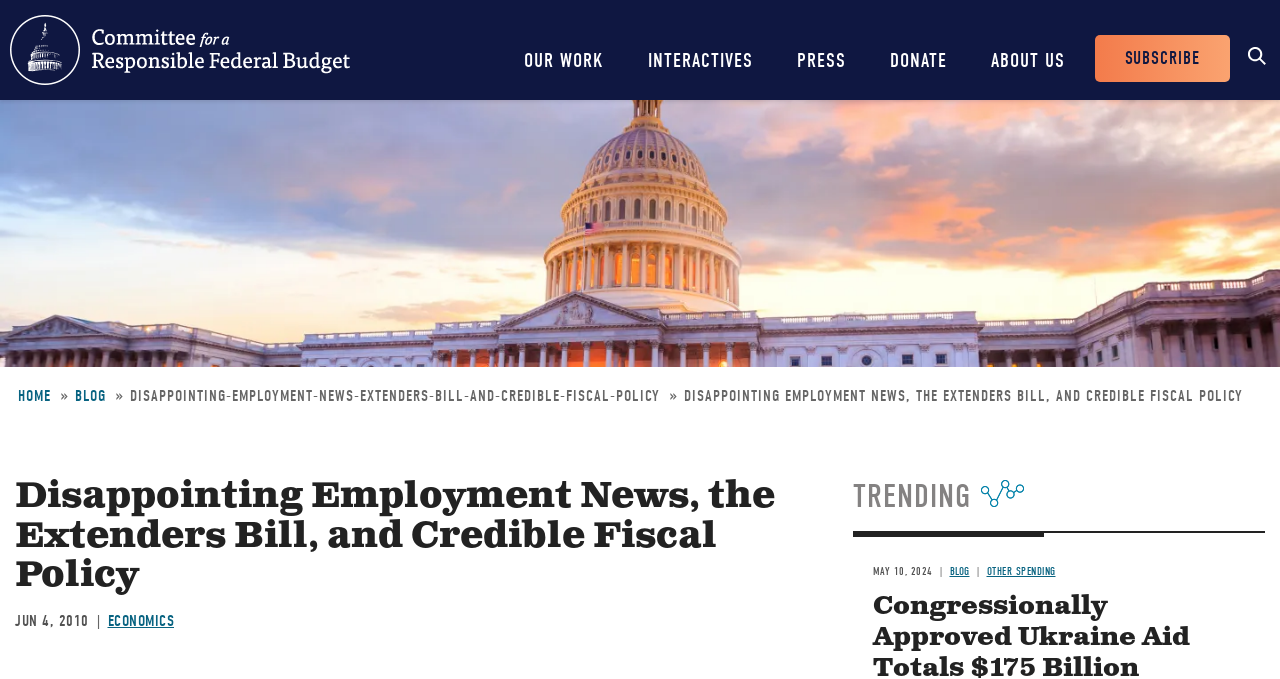Provide the bounding box coordinates in the format (top-left x, top-left y, bottom-right x, bottom-right y). All values are floating point numbers between 0 and 1. Determine the bounding box coordinate of the UI element described as: Subscribe

[0.855, 0.052, 0.961, 0.121]